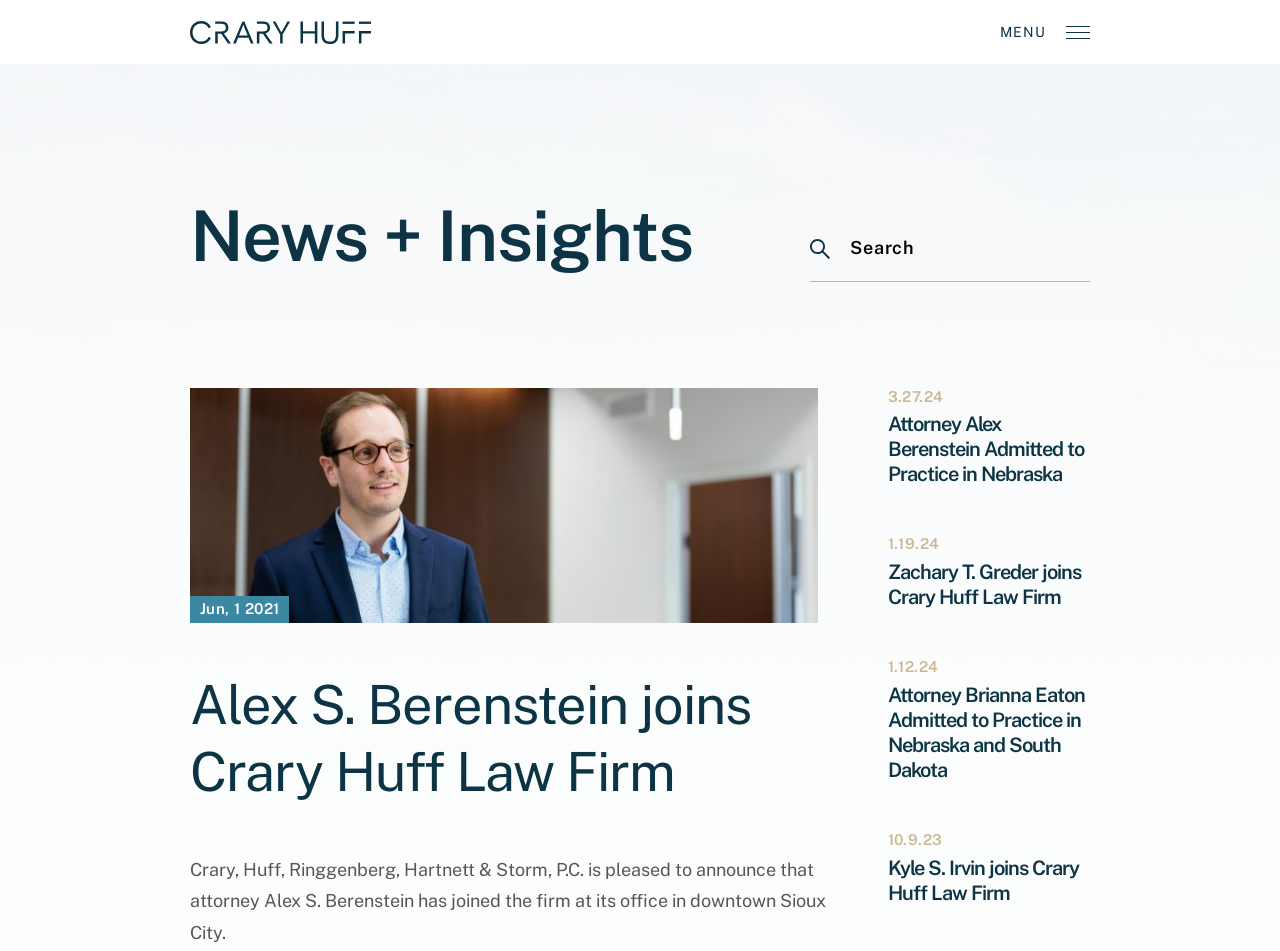Highlight the bounding box coordinates of the region I should click on to meet the following instruction: "Read more about Alex S. Berenstein joining Crary Huff Law Firm".

[0.148, 0.705, 0.67, 0.847]